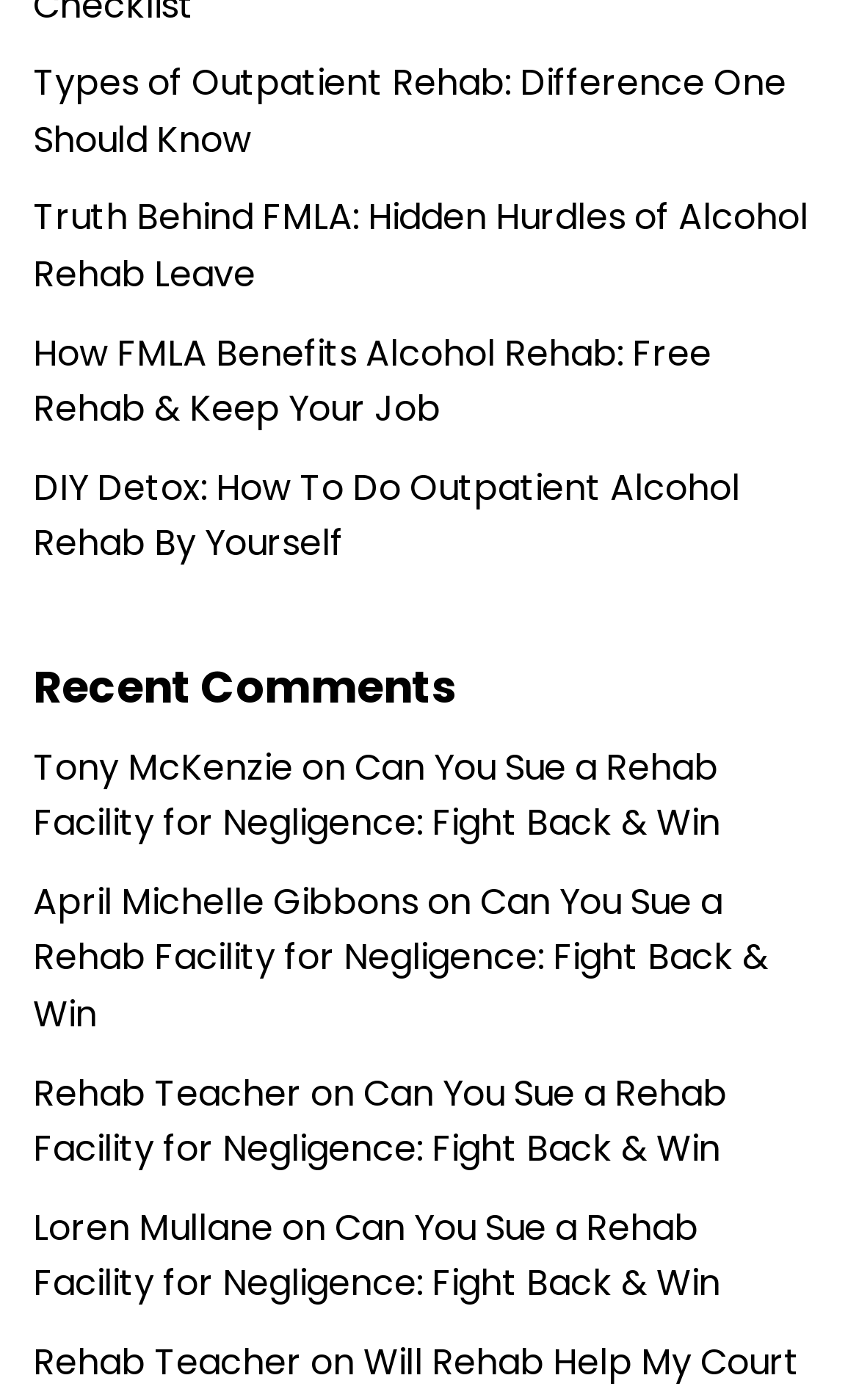Using the element description provided, determine the bounding box coordinates in the format (top-left x, top-left y, bottom-right x, bottom-right y). Ensure that all values are floating point numbers between 0 and 1. Element description: Tony McKenzie

[0.038, 0.53, 0.341, 0.566]